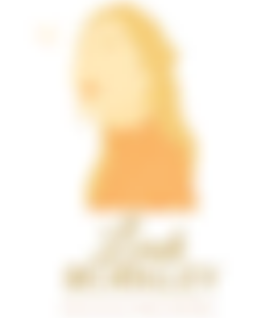Elaborate on all the features and components visible in the image.

The image features a stylized illustration of a woman's profile, characterized by soft lines and a warm color palette that includes shades of yellow and orange. This aesthetic evokes feelings of positivity and serenity. Below the illustration, the name "Leah Burkley" is displayed prominently in elegant, flowing script, suggesting a personal touch that resonates with the theme of intuitive tarot readings. The overall design conveys a sense of grounding and empowerment, aligning perfectly with the brand's focus on providing insightful tarot services. The visual invites viewers to explore the offerings of Leah Burkley Intuitive Tarot LLC, reflecting an approach that combines artistry with spiritual guidance.